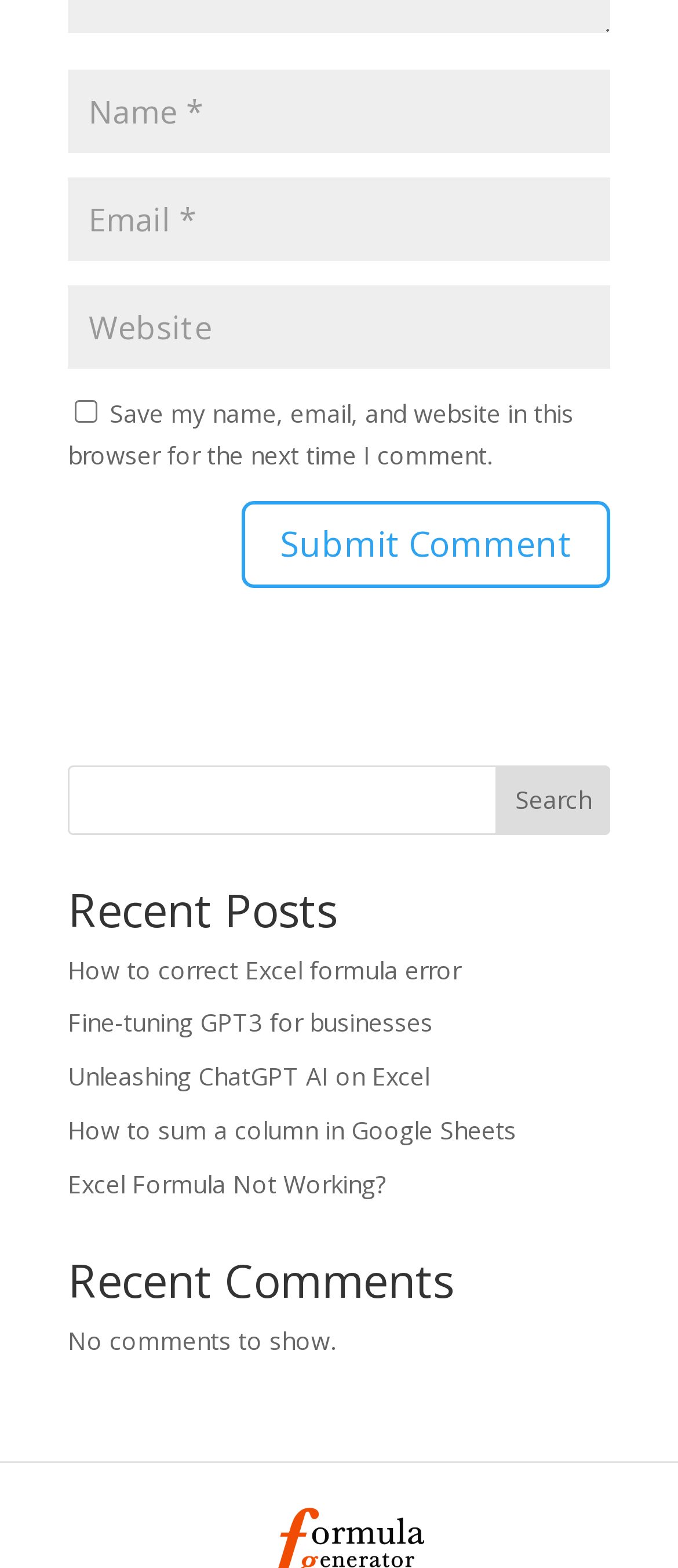Locate the bounding box coordinates of the area where you should click to accomplish the instruction: "Enter your name".

[0.1, 0.044, 0.9, 0.098]